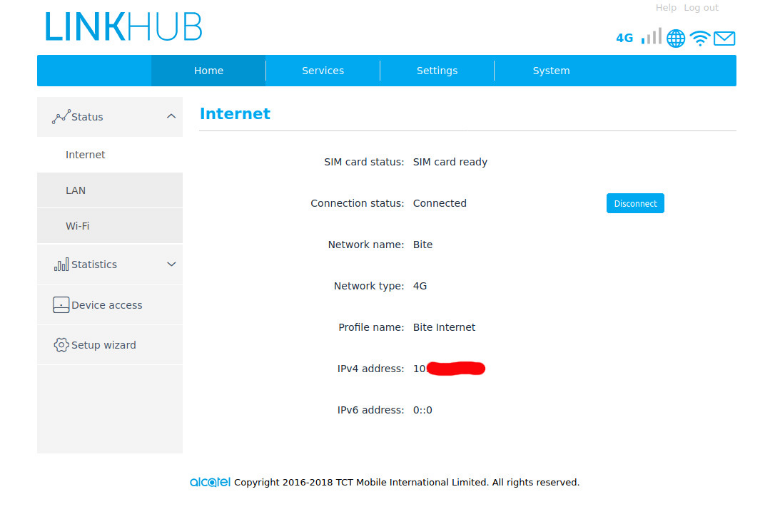Describe the image with as much detail as possible.

The image displays the web interface of a device labeled "LINKHUB." The section highlighted is titled "Internet" and provides crucial status information. Key details include the SIM card's readiness, which is confirmed as "SIM card ready," and the connection status, noted as "Connected." The network provider is identified as "Bite," with a network type listed as "4G." Additionally, the profile name is specified as "Bite Internet." The interface also displays the device's IPv4 address, partially redacted for privacy, as well as an IPv6 address indicating "0:0." Overall, the layout presents a clean and user-friendly design, facilitating easy access to network information for users managing their internet connection.